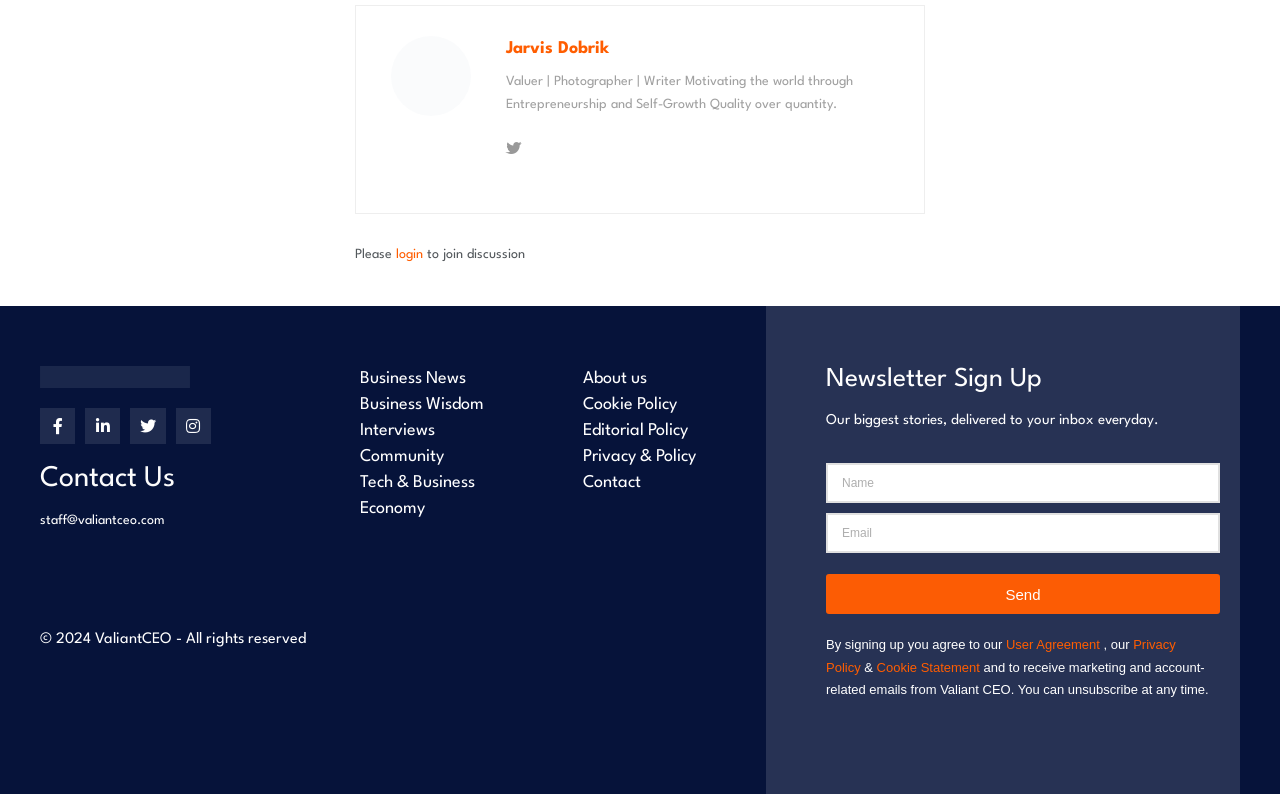What is the email address to contact the staff?
Refer to the image and respond with a one-word or short-phrase answer.

staff@valiantceo.com